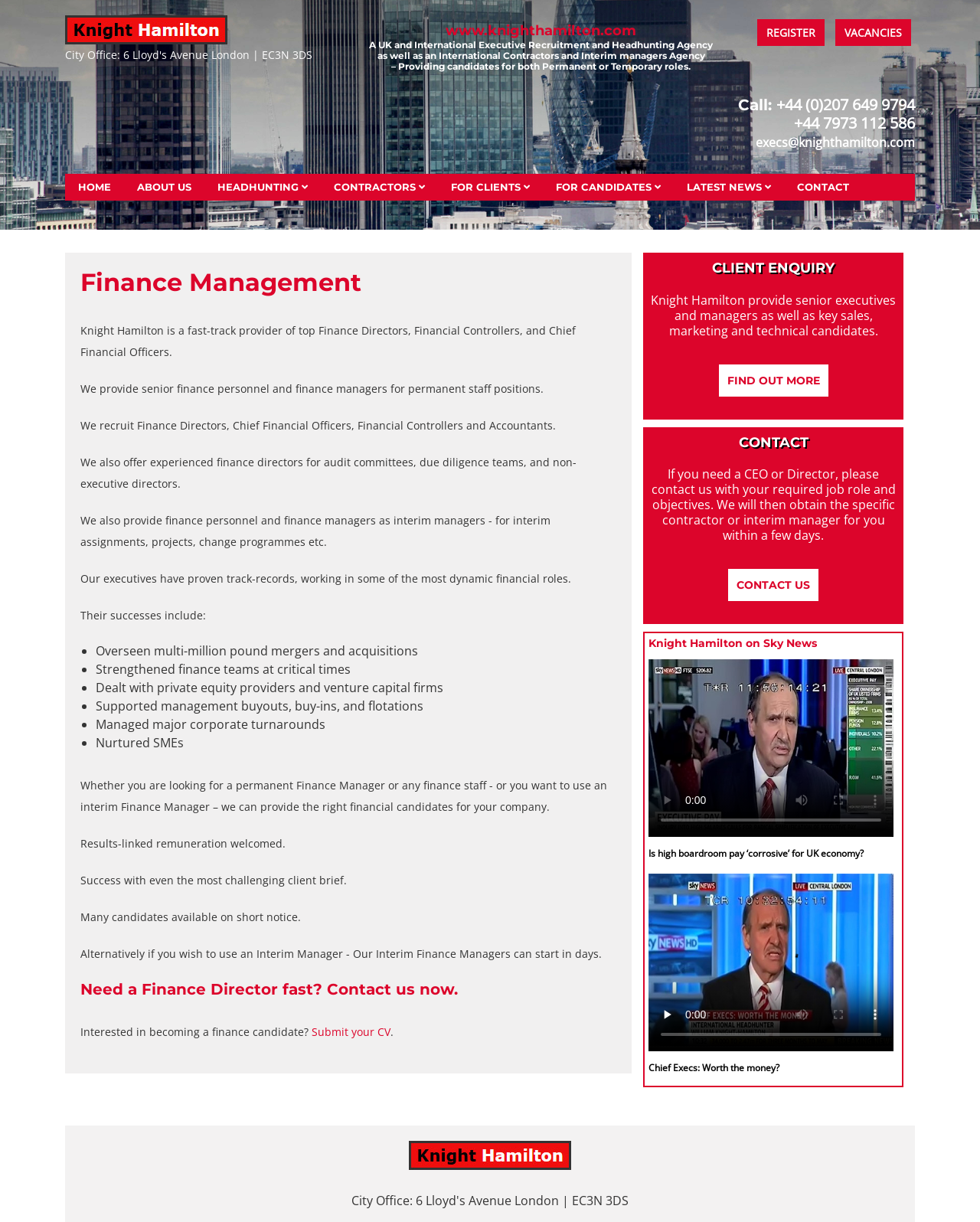What is the phone number to contact the company?
Refer to the image and offer an in-depth and detailed answer to the question.

The phone number is mentioned in the heading 'Call: +44 (0)207 649 9794 +44 7973 112 586 execs@knighthamilton.com'. It is also a clickable link, indicating that it is a contact method for the company.